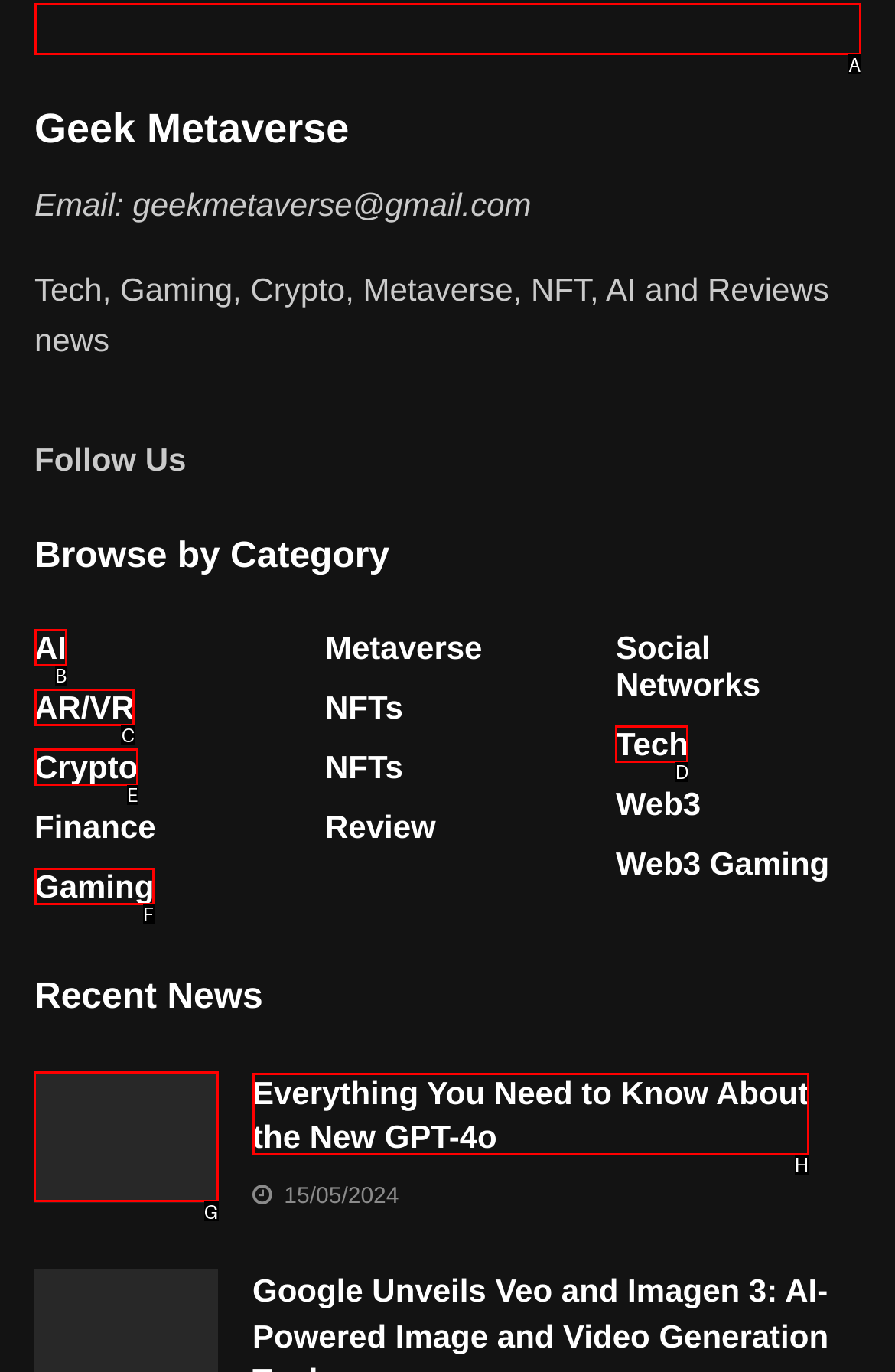Tell me which letter corresponds to the UI element that should be clicked to fulfill this instruction: Read the news about ChatGPT-4
Answer using the letter of the chosen option directly.

G